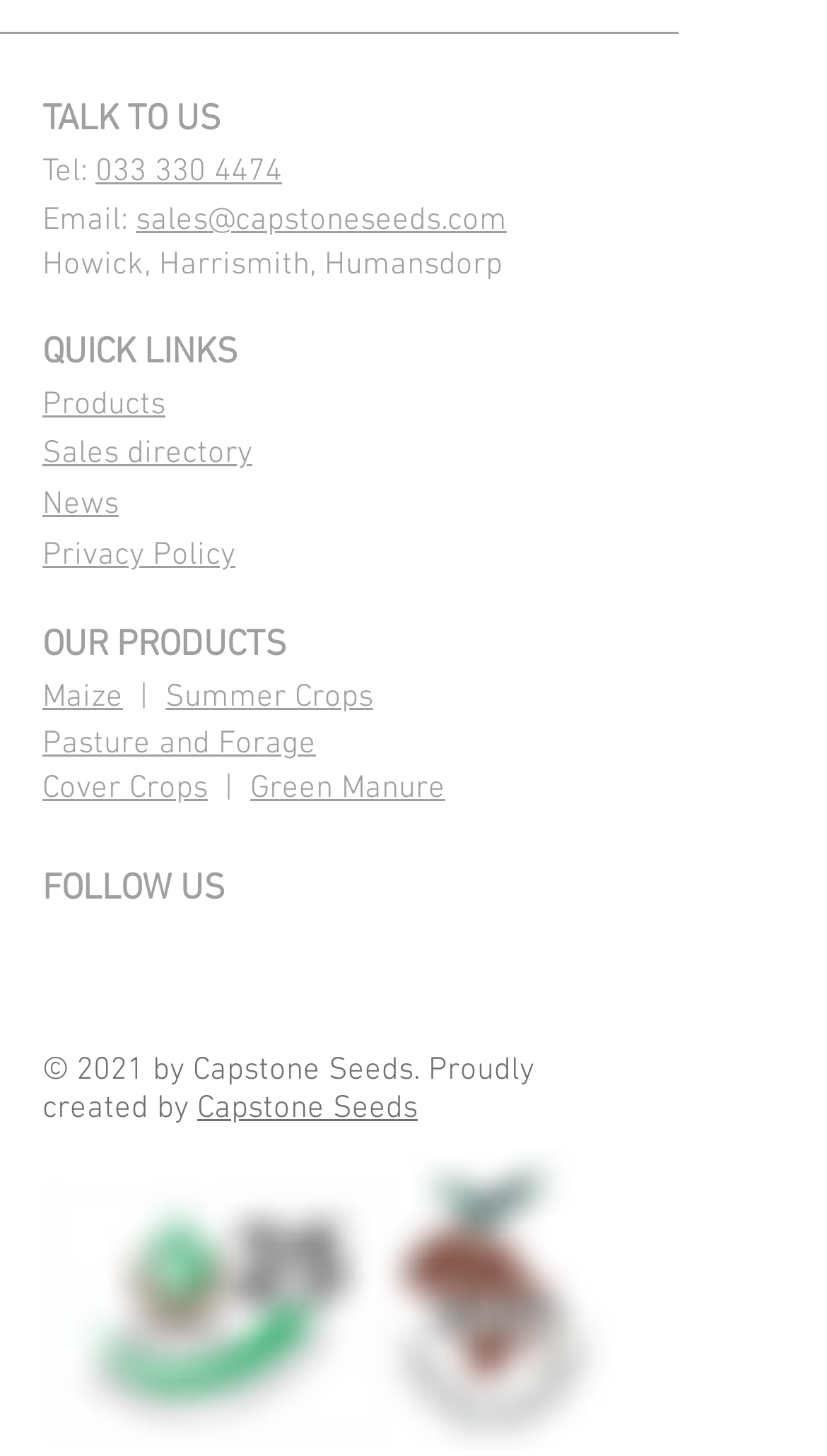Find the bounding box coordinates of the clickable area required to complete the following action: "Visit Capstone Seeds website".

[0.238, 0.749, 0.505, 0.775]